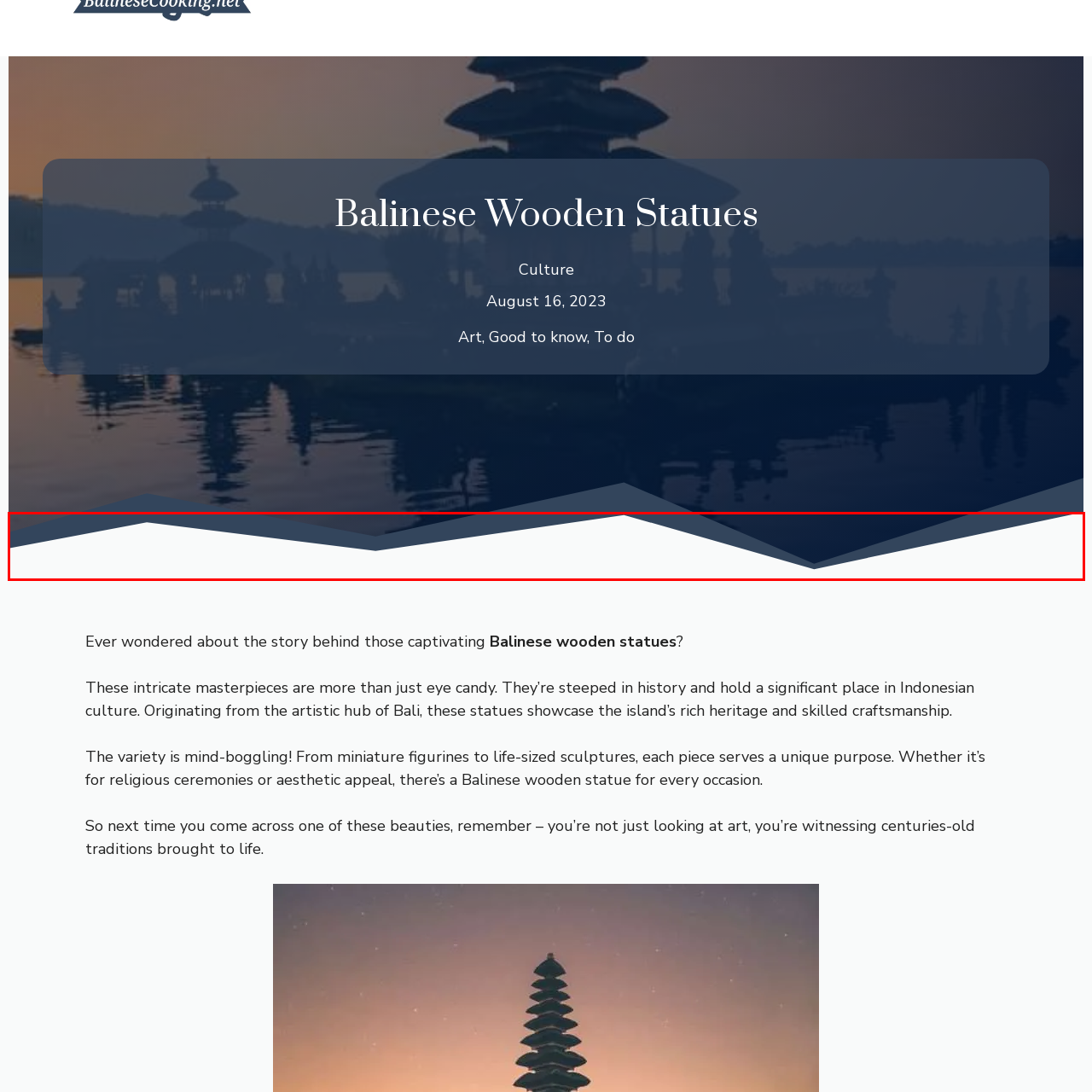What is the purpose of the larger sculptures?
Please analyze the image within the red bounding box and respond with a detailed answer to the question.

According to the caption, the larger sculptures serve various purposes, including 'spiritual representations used in religious ceremonies', implying that they have a significant role in Balinese religious practices.